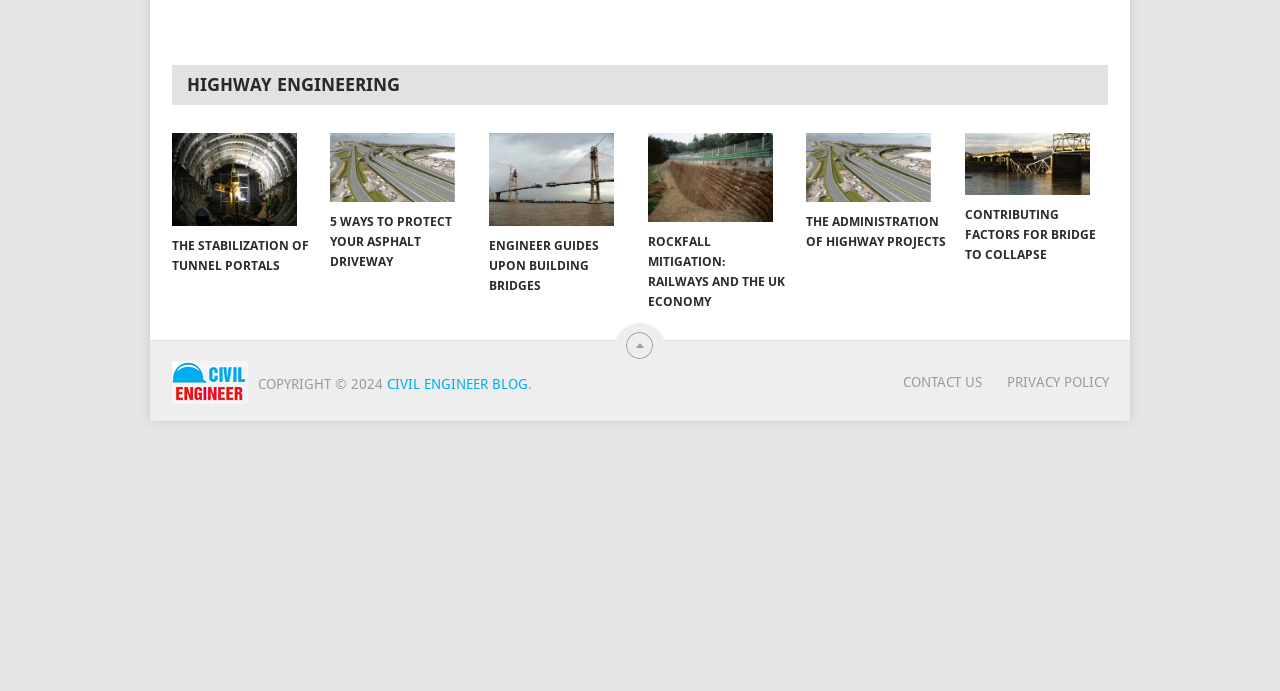Please provide a short answer using a single word or phrase for the question:
How many images are there on the webpage?

5